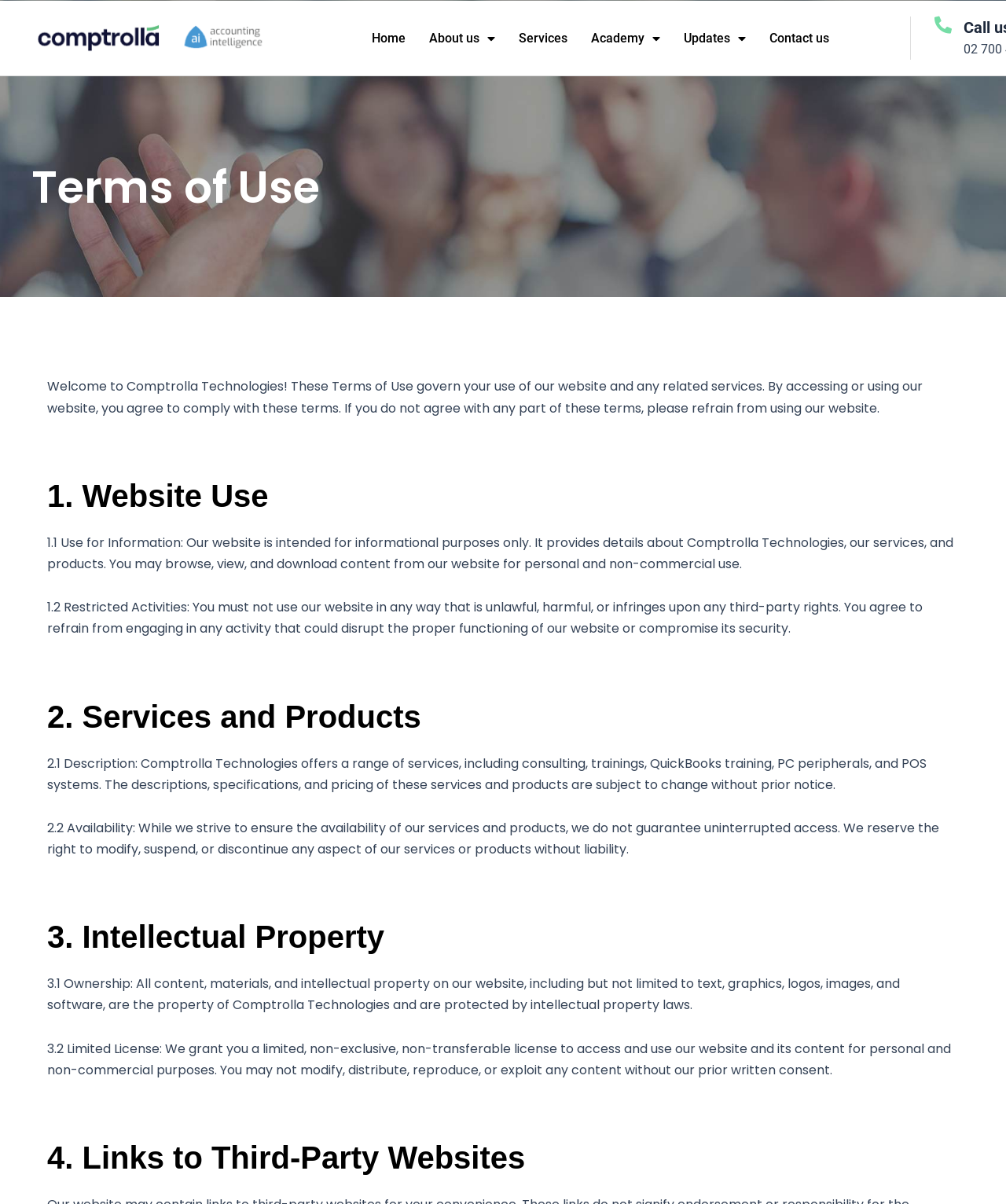What is the purpose of the website?
Using the image provided, answer with just one word or phrase.

Informational purposes